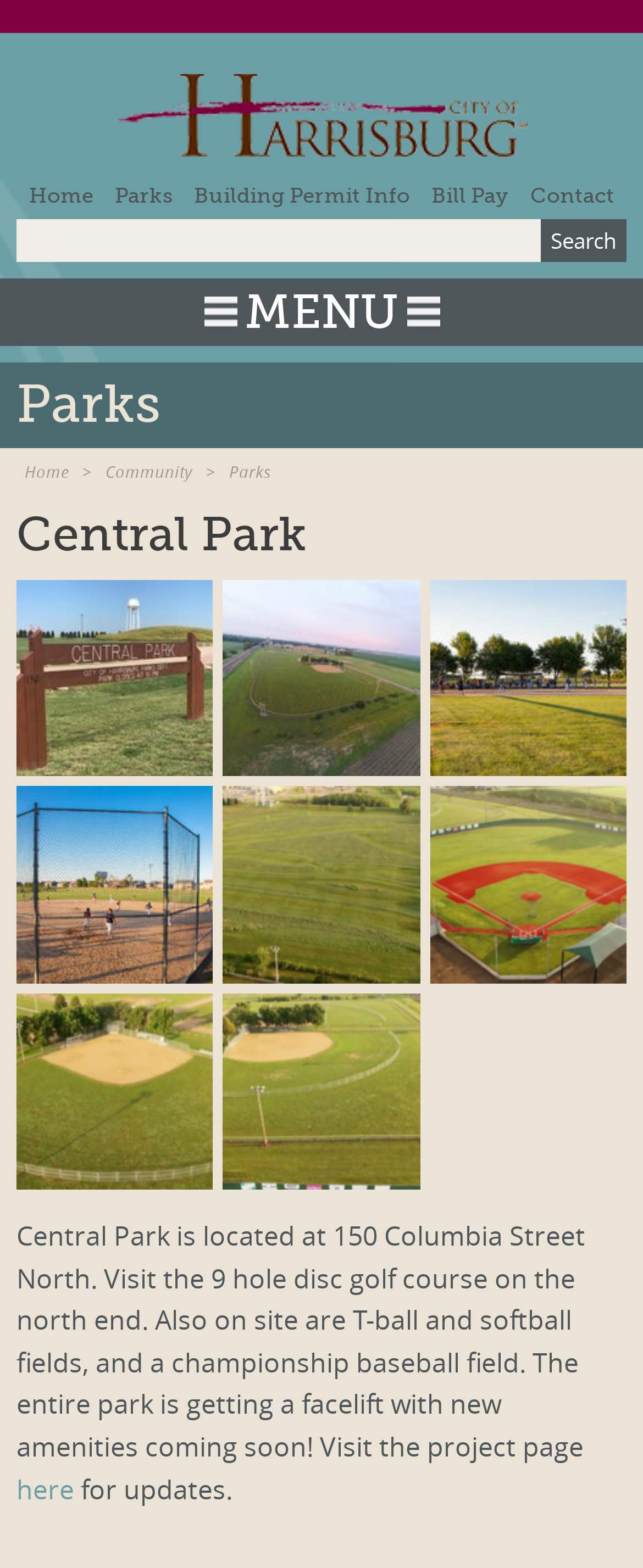Offer a detailed explanation of the webpage layout and contents.

The webpage is about the Parks department of the City of Harrisburg. At the top, there is a navigation menu with links to "Home", "Parks", "Building Permit Info", "Bill Pay", and "Contact". Below this menu, there is a search bar with a "Search" button. 

On the left side, there is a secondary navigation menu with links to "Home", "Community", and "Parks". The "Parks" link is highlighted, indicating that it is the current page.

The main content of the page is about Central Park, which is located at 150 Columbia Street North. The park features a 9-hole disc golf course, T-ball and softball fields, and a championship baseball field. The park is currently undergoing renovations, with new amenities coming soon. 

There are six images on the page, showcasing different aspects of Central Park, including the park's sign, the Harrisburg Legion, the disc golf course, the championship field, and two softball-baseball fields. 

At the bottom of the page, there is a paragraph of text describing Central Park, with a link to a project page for updates on the park's renovations.